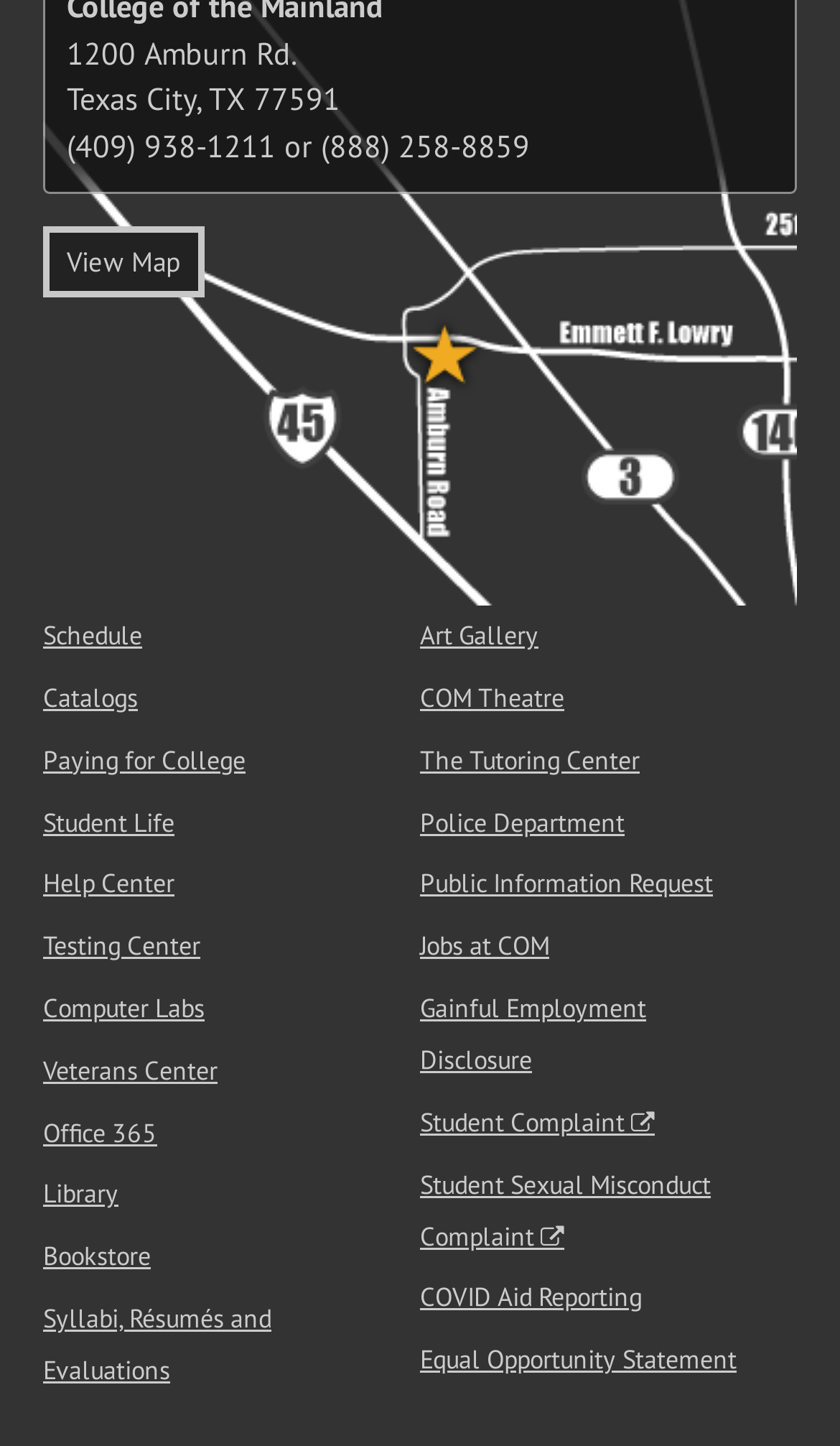Please identify the coordinates of the bounding box that should be clicked to fulfill this instruction: "Visit the art gallery".

[0.5, 0.428, 0.641, 0.45]